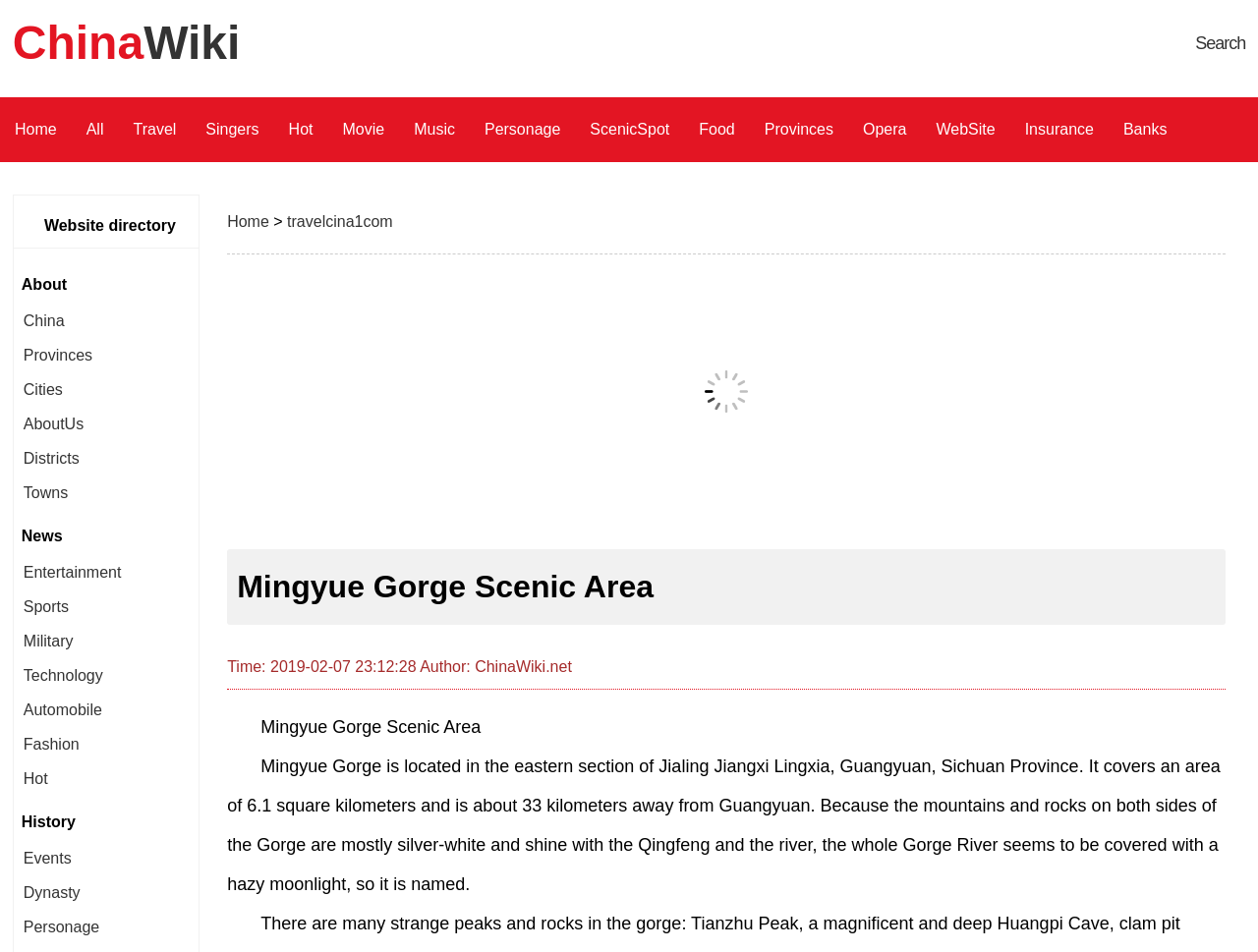Deliver a detailed narrative of the webpage's visual and textual elements.

The webpage is about Mingyue Gorge Scenic Area, a tourist destination in Sichuan Province, China. At the top of the page, there is a navigation bar with multiple links, including "Home", "All", "Travel", "Singers", and others, which are aligned horizontally and take up about half of the screen width. Below the navigation bar, there is a heading that reads "Mingyue Gorge Scenic Area".

On the left side of the page, there is a vertical menu with links to various categories, such as "Provinces", "Cities", "AboutUs", and others. These links are stacked on top of each other and take up about a quarter of the screen width.

The main content of the page is a descriptive text about Mingyue Gorge Scenic Area, which is located in the eastern section of Jialing Jiangxi Lingxia, Guangyuan, Sichuan Province. The text describes the area's location, size, and features, and explains how it got its name.

Above the main content, there is a link to "ChinaWiki.net" and a timestamp indicating when the article was published. Below the main content, there is an iframe that displays an advertisement.

On the right side of the page, there is a section with links to various news categories, such as "Entertainment", "Sports", "Military", and others. These links are stacked on top of each other and take up about a quarter of the screen width.

At the bottom of the page, there is a section with links to "History" and related subcategories, such as "Events", "Dynasty", and "Personage".